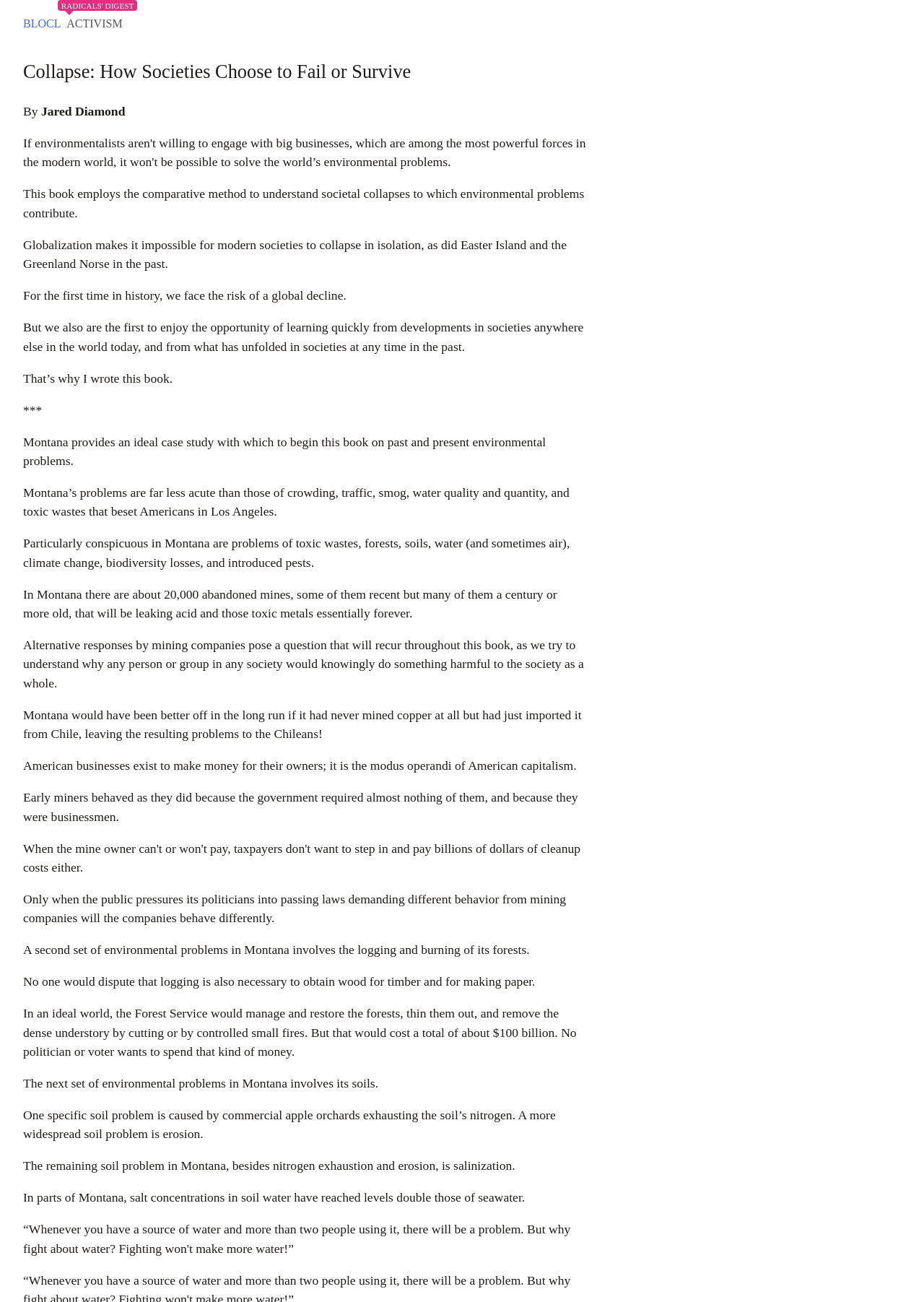Using the information in the image, give a detailed answer to the following question: What is the problem with Montana's soils?

The problem with Montana's soils is mentioned in the text 'One specific soil problem is caused by commercial apple orchards exhausting the soil’s nitrogen. A more widespread soil problem is erosion. The remaining soil problem in Montana, besides nitrogen exhaustion and erosion, is salinization.' which lists erosion and salinization as two of the soil problems in Montana.